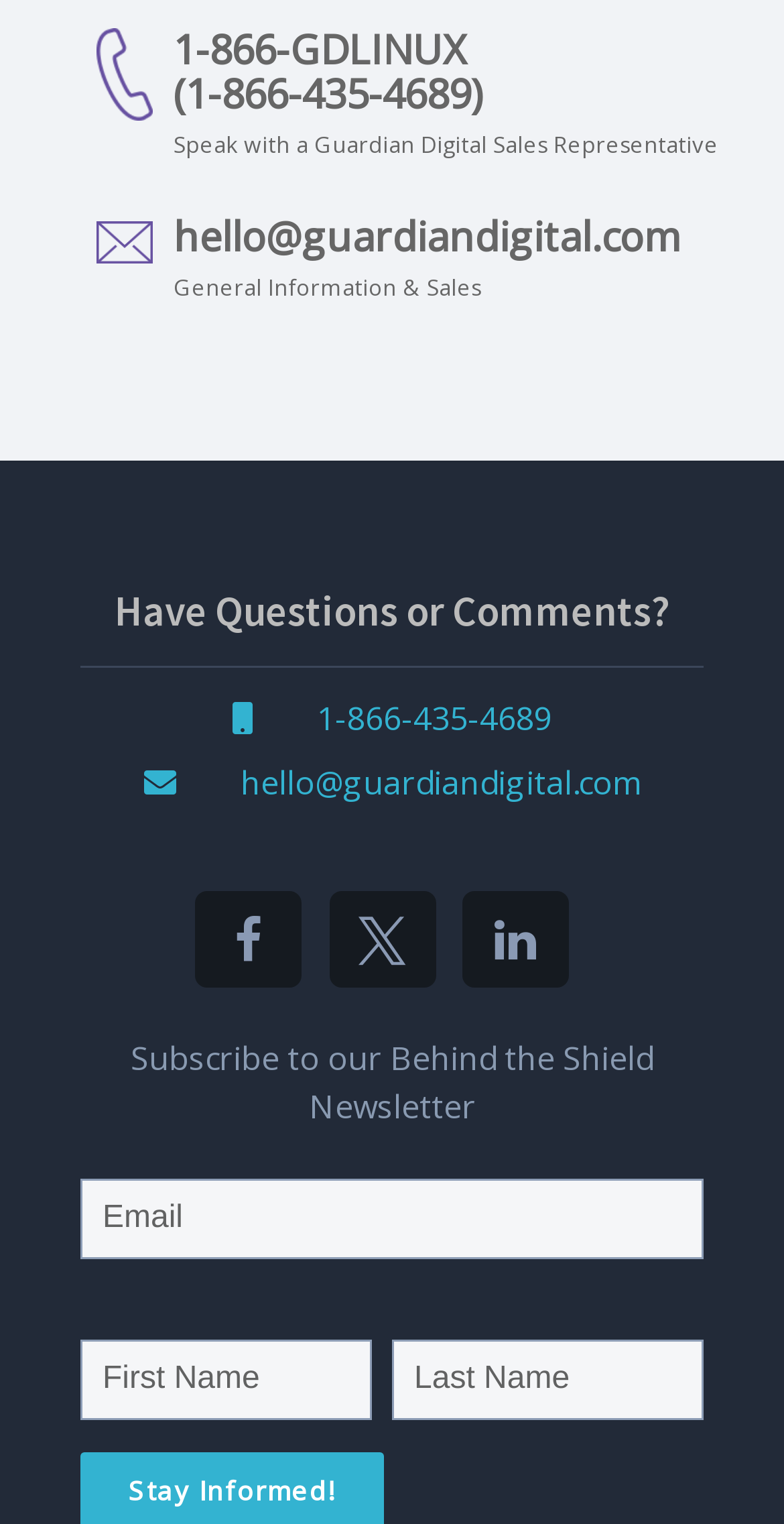Identify the bounding box coordinates for the element that needs to be clicked to fulfill this instruction: "Enter your first name". Provide the coordinates in the format of four float numbers between 0 and 1: [left, top, right, bottom].

[0.103, 0.879, 0.474, 0.932]